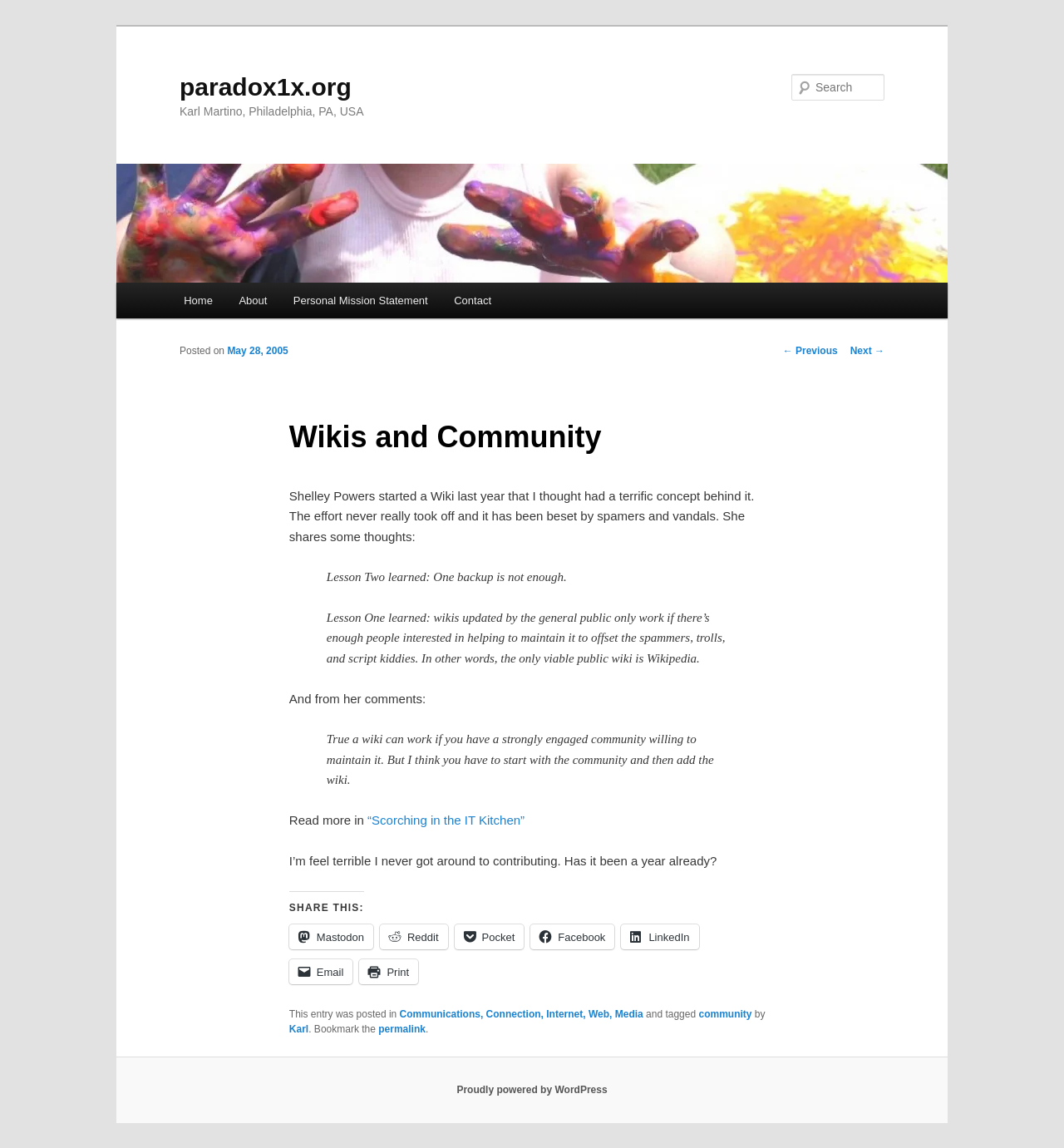What is the name of the author of the article?
Refer to the image and provide a concise answer in one word or phrase.

Karl